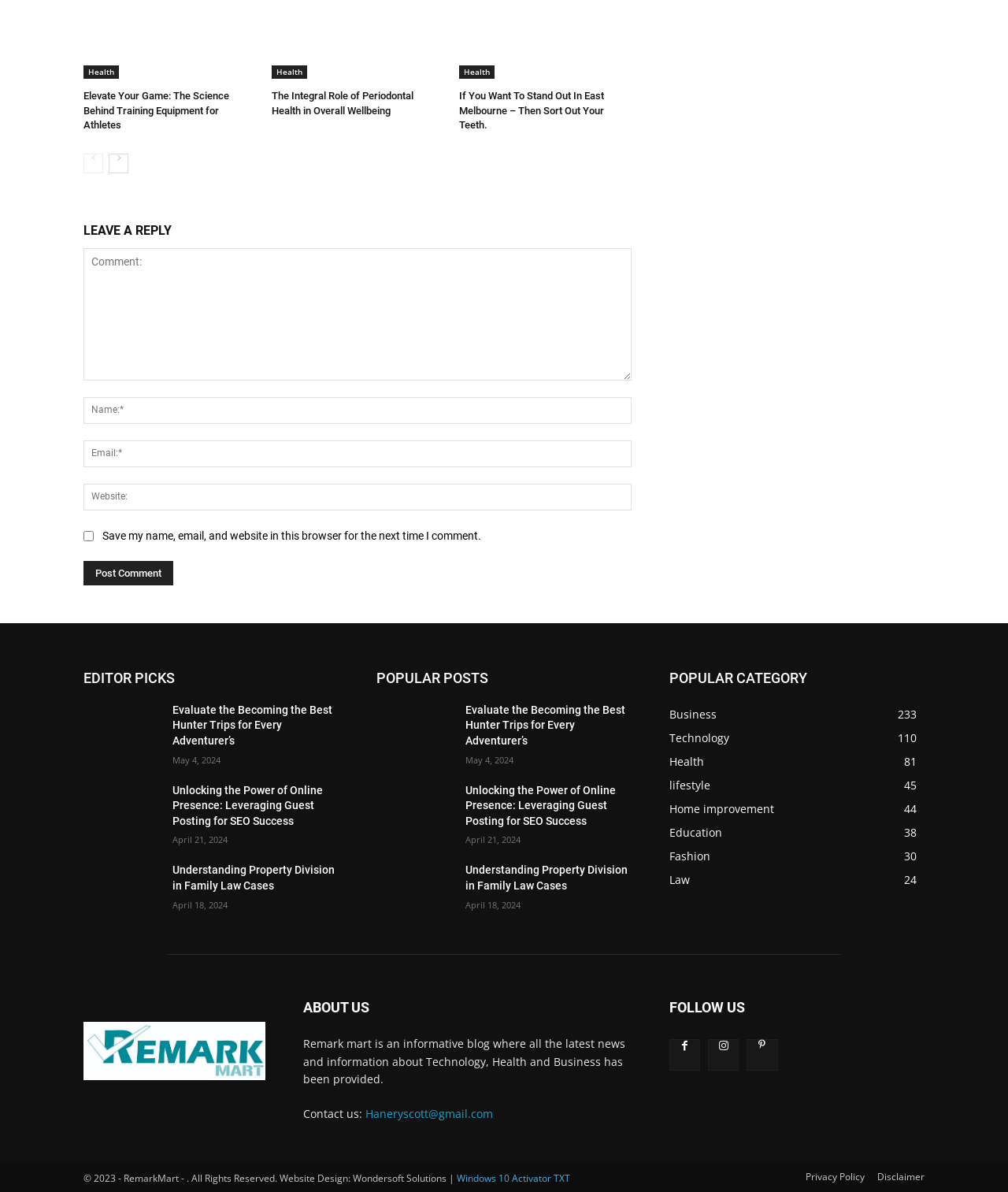Can you find the bounding box coordinates for the element to click on to achieve the instruction: "Click on the 'EDITOR PICKS' heading"?

[0.083, 0.558, 0.336, 0.578]